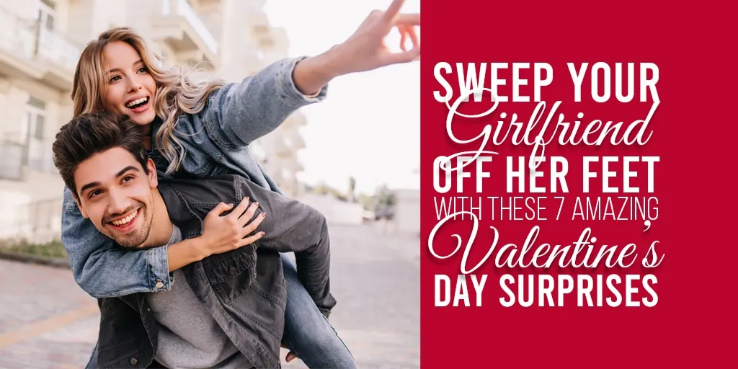What is the occasion being celebrated in the image?
Using the information presented in the image, please offer a detailed response to the question.

The image is promoting unique ideas for celebrating Valentine's Day, as evident from the bold red text overlay, which suggests that the occasion being celebrated is Valentine's Day, a day of love and romance.